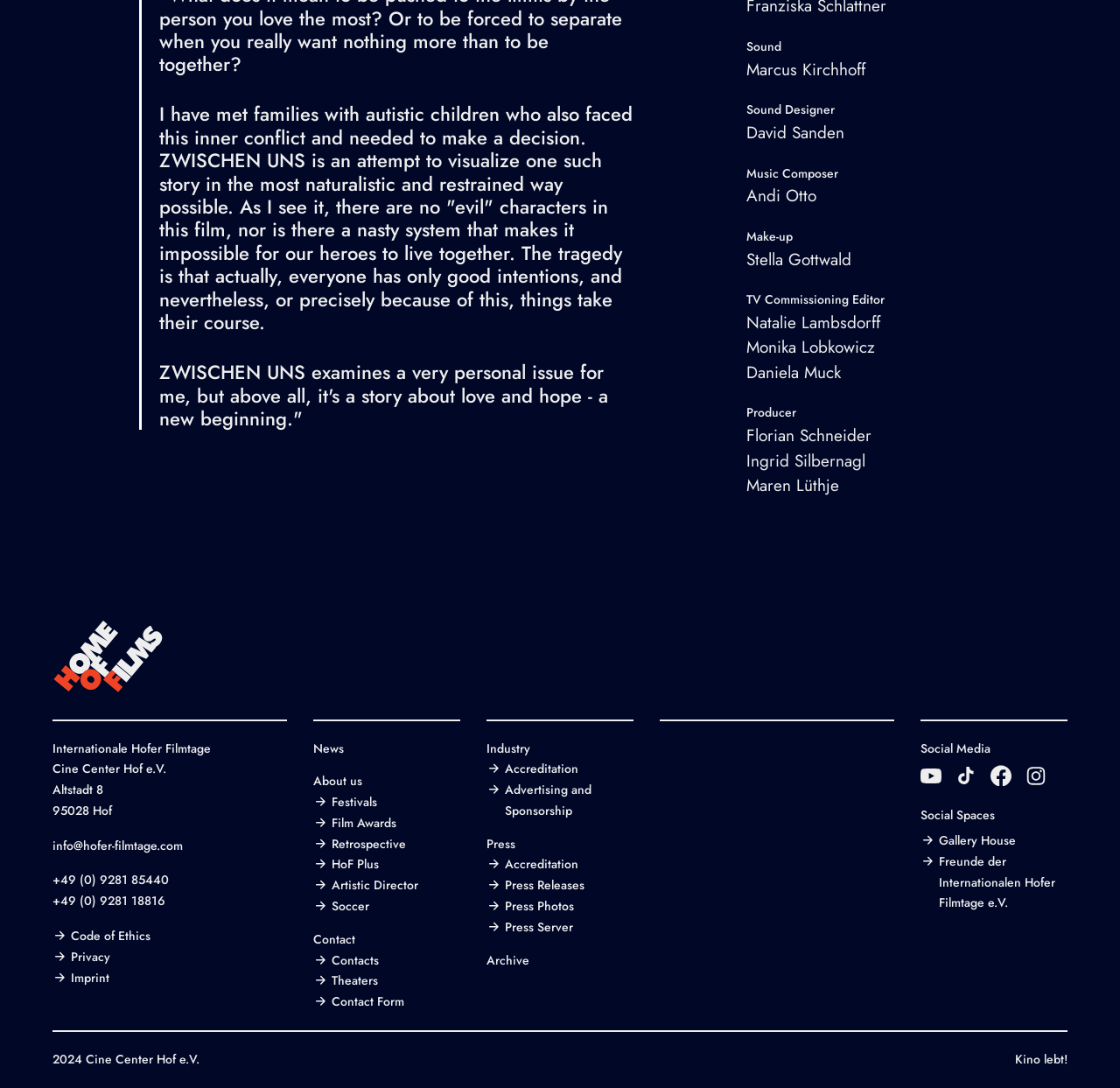Indicate the bounding box coordinates of the element that needs to be clicked to satisfy the following instruction: "Contact via info@hofer-filmtage.com". The coordinates should be four float numbers between 0 and 1, i.e., [left, top, right, bottom].

[0.047, 0.769, 0.163, 0.785]